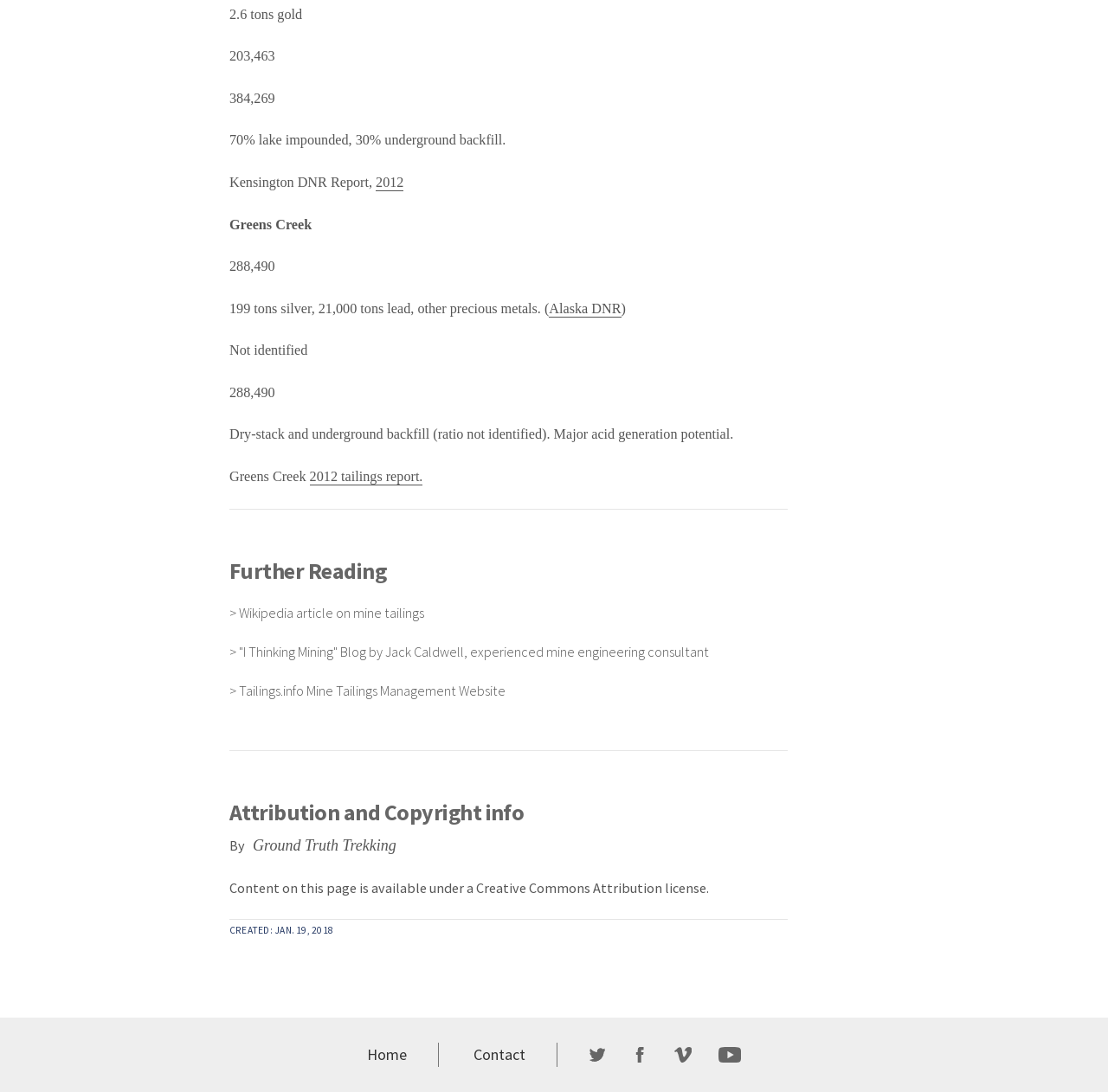Please find the bounding box coordinates of the clickable region needed to complete the following instruction: "Click on '2012'". The bounding box coordinates must consist of four float numbers between 0 and 1, i.e., [left, top, right, bottom].

[0.339, 0.16, 0.364, 0.175]